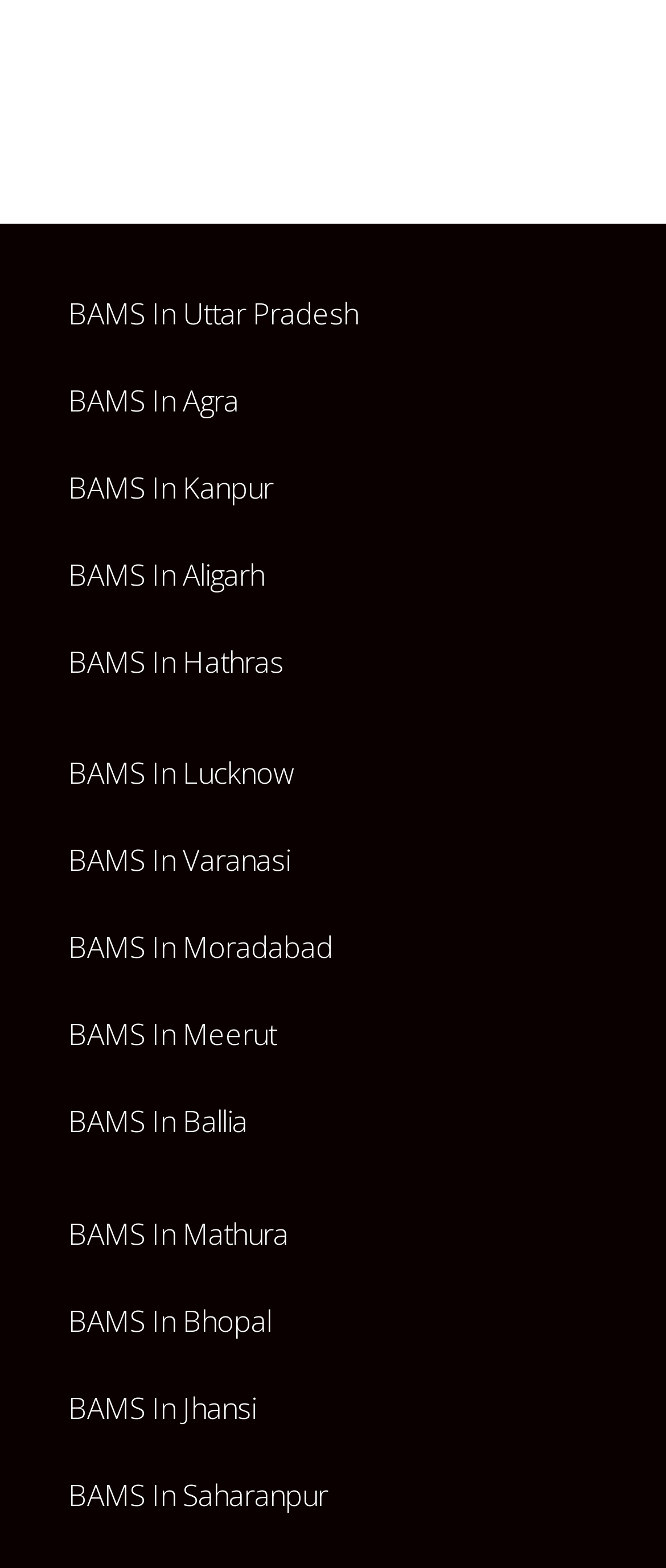Identify the bounding box for the described UI element. Provide the coordinates in (top-left x, top-left y, bottom-right x, bottom-right y) format with values ranging from 0 to 1: BAMS In Uttar Pradesh

[0.103, 0.187, 0.538, 0.212]